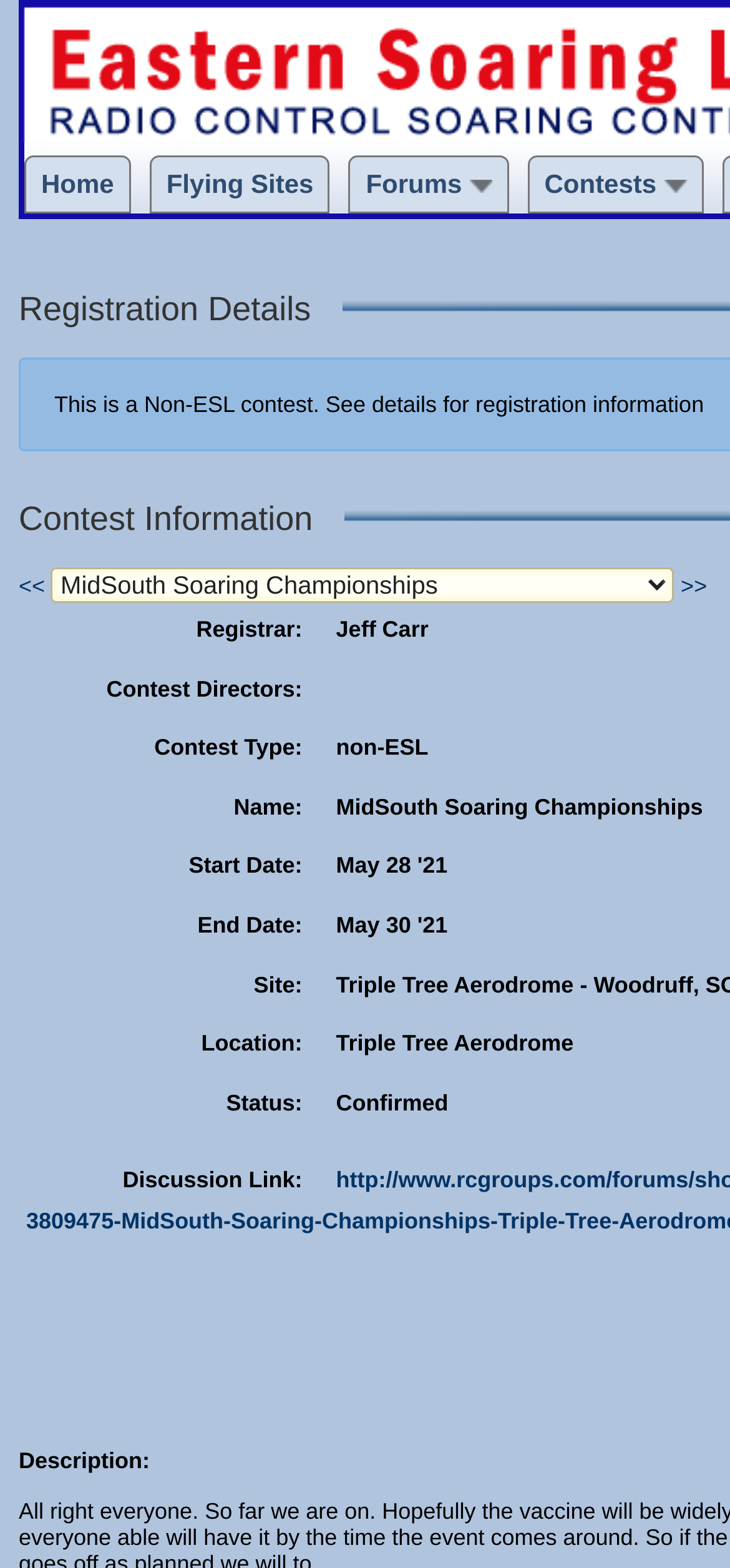Predict the bounding box of the UI element that fits this description: "Flying Sites".

[0.228, 0.105, 0.429, 0.13]